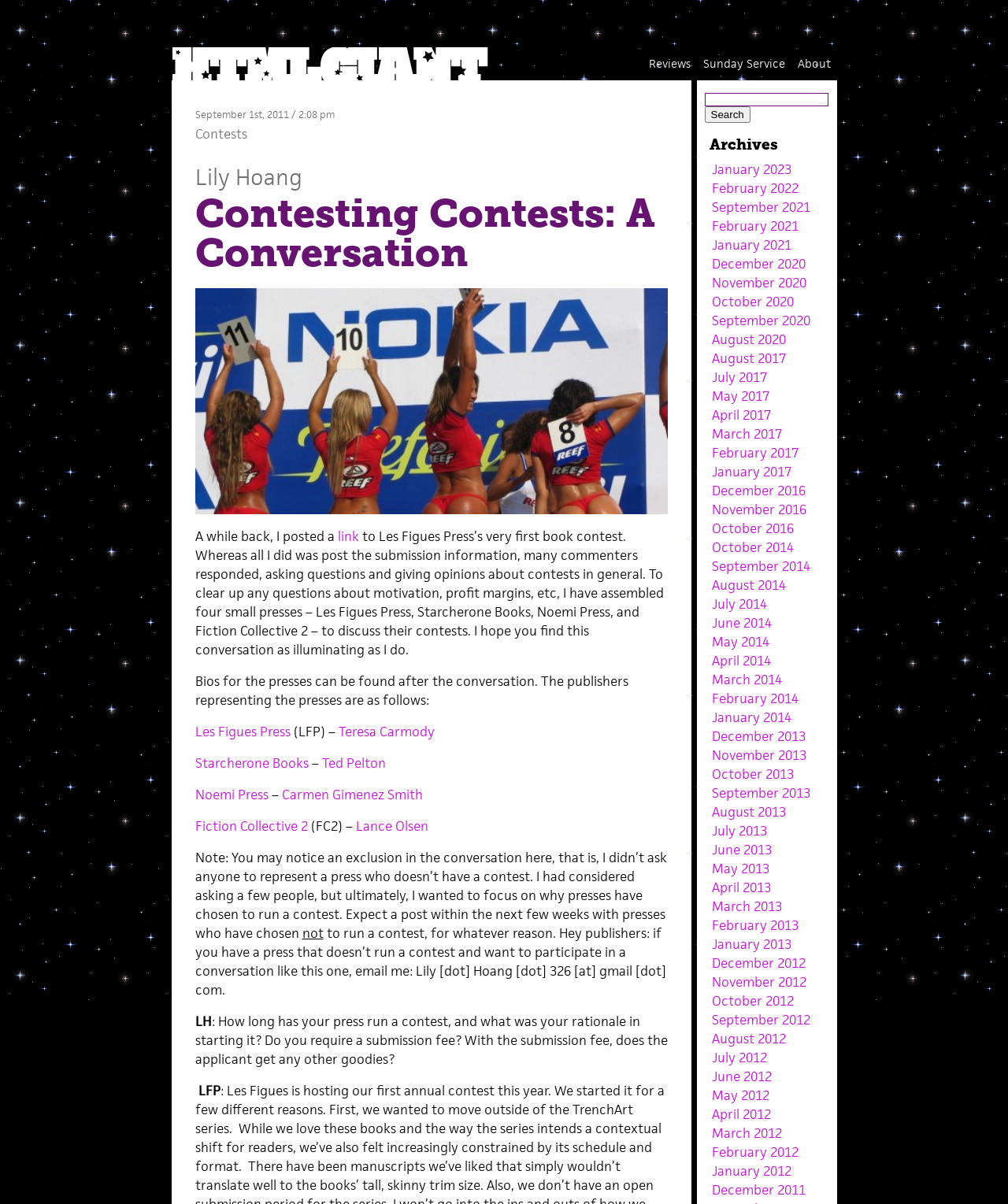Could you determine the bounding box coordinates of the clickable element to complete the instruction: "Check the archives for 'January 2023'"? Provide the coordinates as four float numbers between 0 and 1, i.e., [left, top, right, bottom].

[0.706, 0.133, 0.785, 0.148]